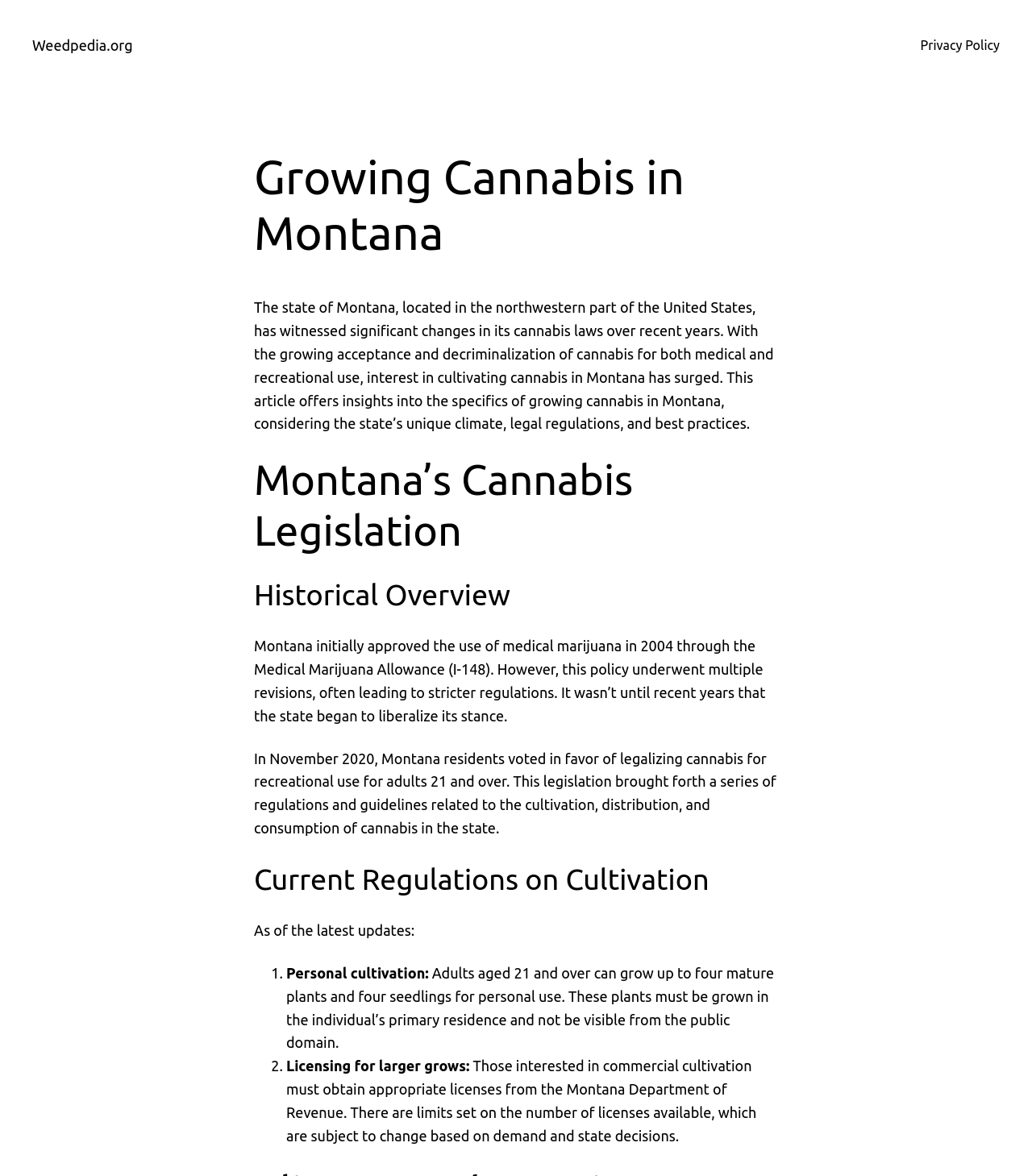Locate the bounding box of the UI element described by: "Privacy Policy" in the given webpage screenshot.

[0.892, 0.03, 0.969, 0.047]